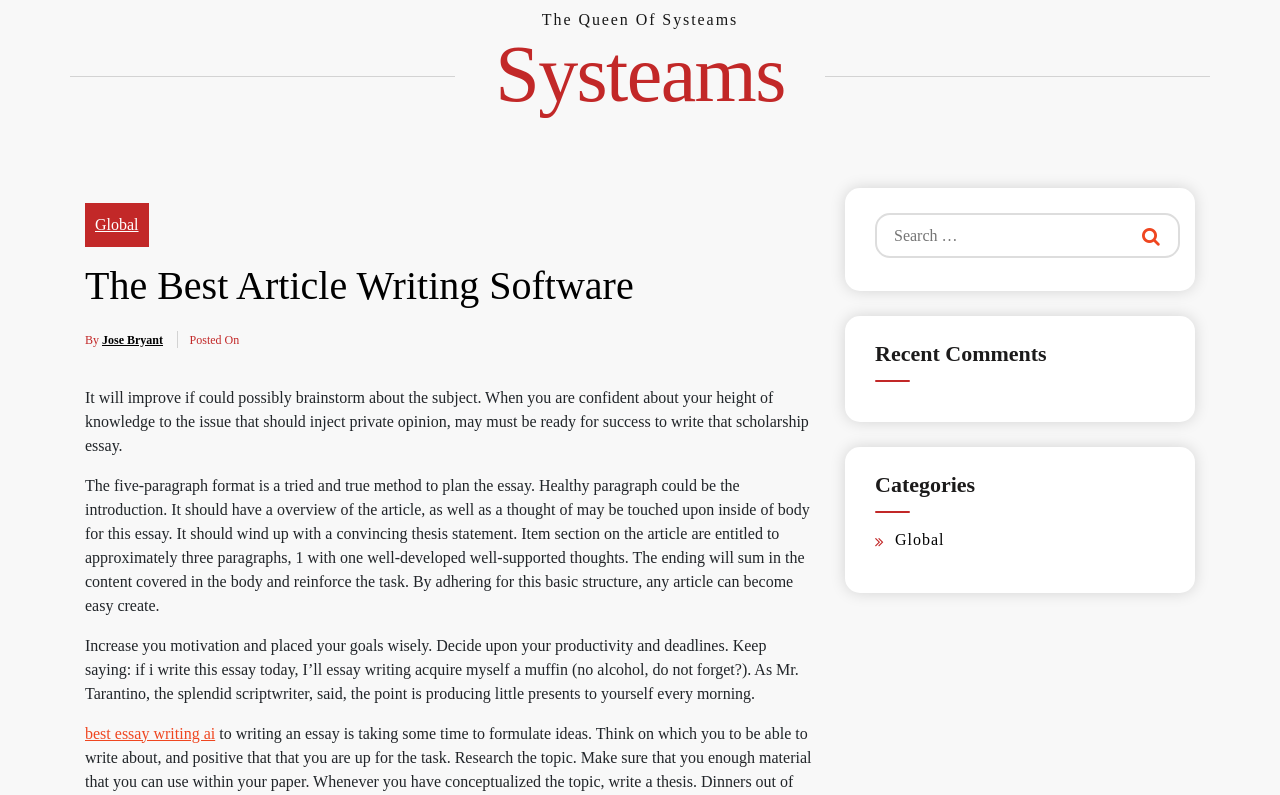Based on the element description, predict the bounding box coordinates (top-left x, top-left y, bottom-right x, bottom-right y) for the UI element in the screenshot: Global

[0.066, 0.255, 0.116, 0.311]